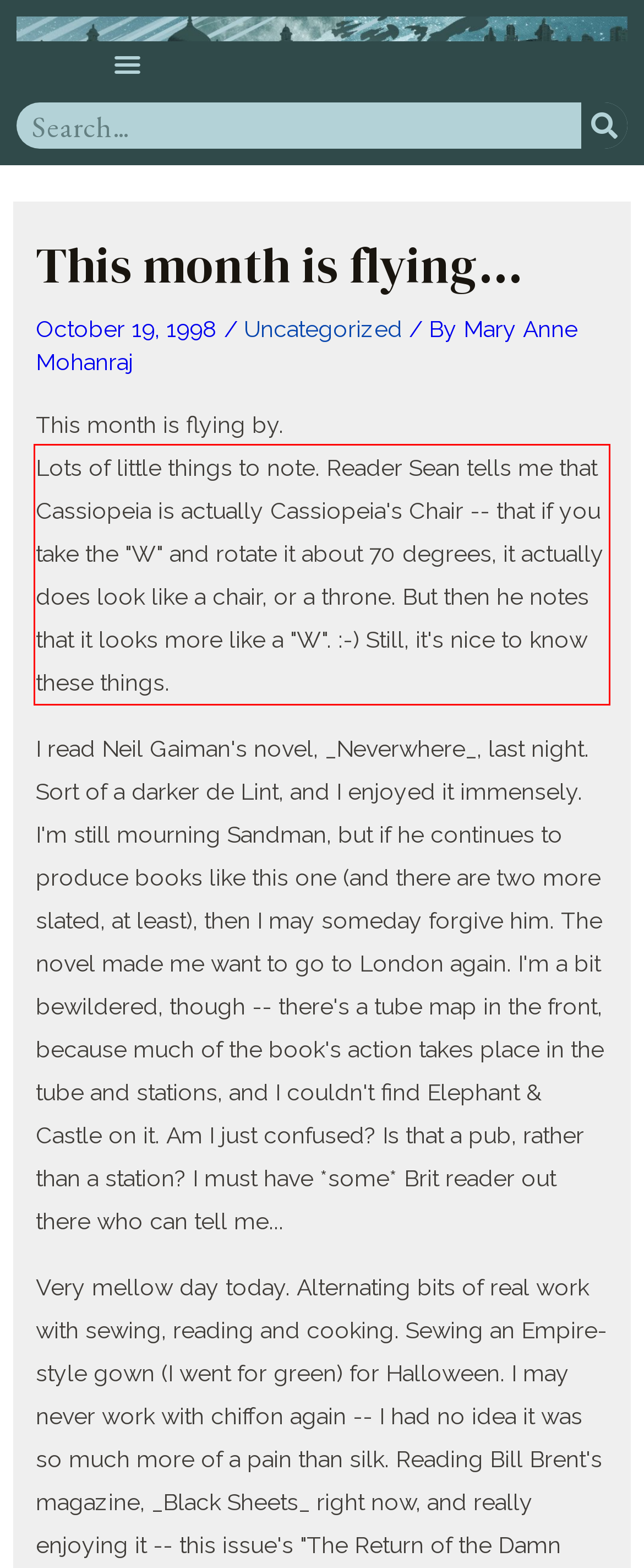You are presented with a webpage screenshot featuring a red bounding box. Perform OCR on the text inside the red bounding box and extract the content.

Lots of little things to note. Reader Sean tells me that Cassiopeia is actually Cassiopeia's Chair -- that if you take the "W" and rotate it about 70 degrees, it actually does look like a chair, or a throne. But then he notes that it looks more like a "W". :-) Still, it's nice to know these things.